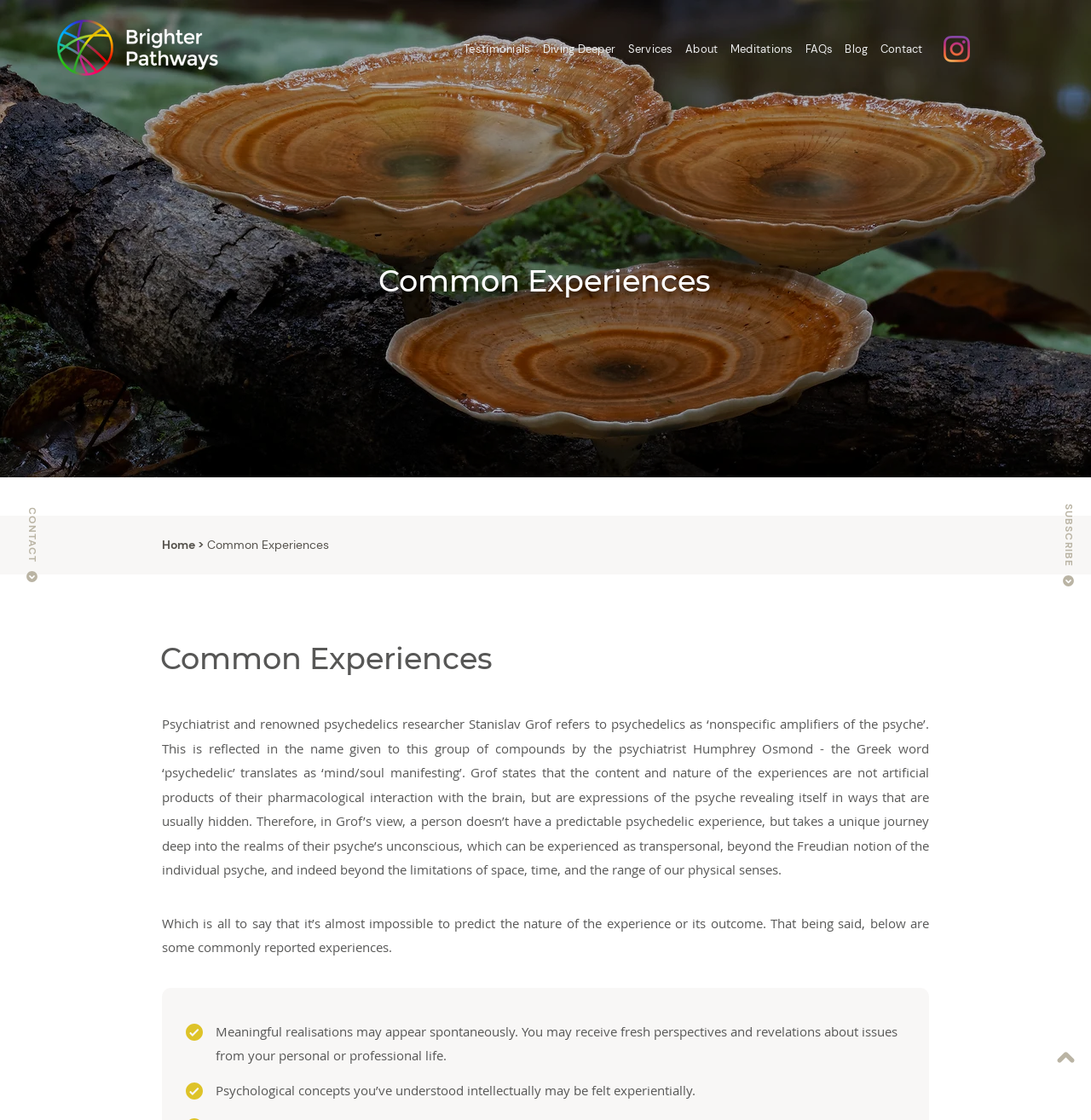Find the bounding box coordinates of the area that needs to be clicked in order to achieve the following instruction: "Click the 'SUBSCRIBE' button". The coordinates should be specified as four float numbers between 0 and 1, i.e., [left, top, right, bottom].

[0.966, 0.43, 0.992, 0.545]